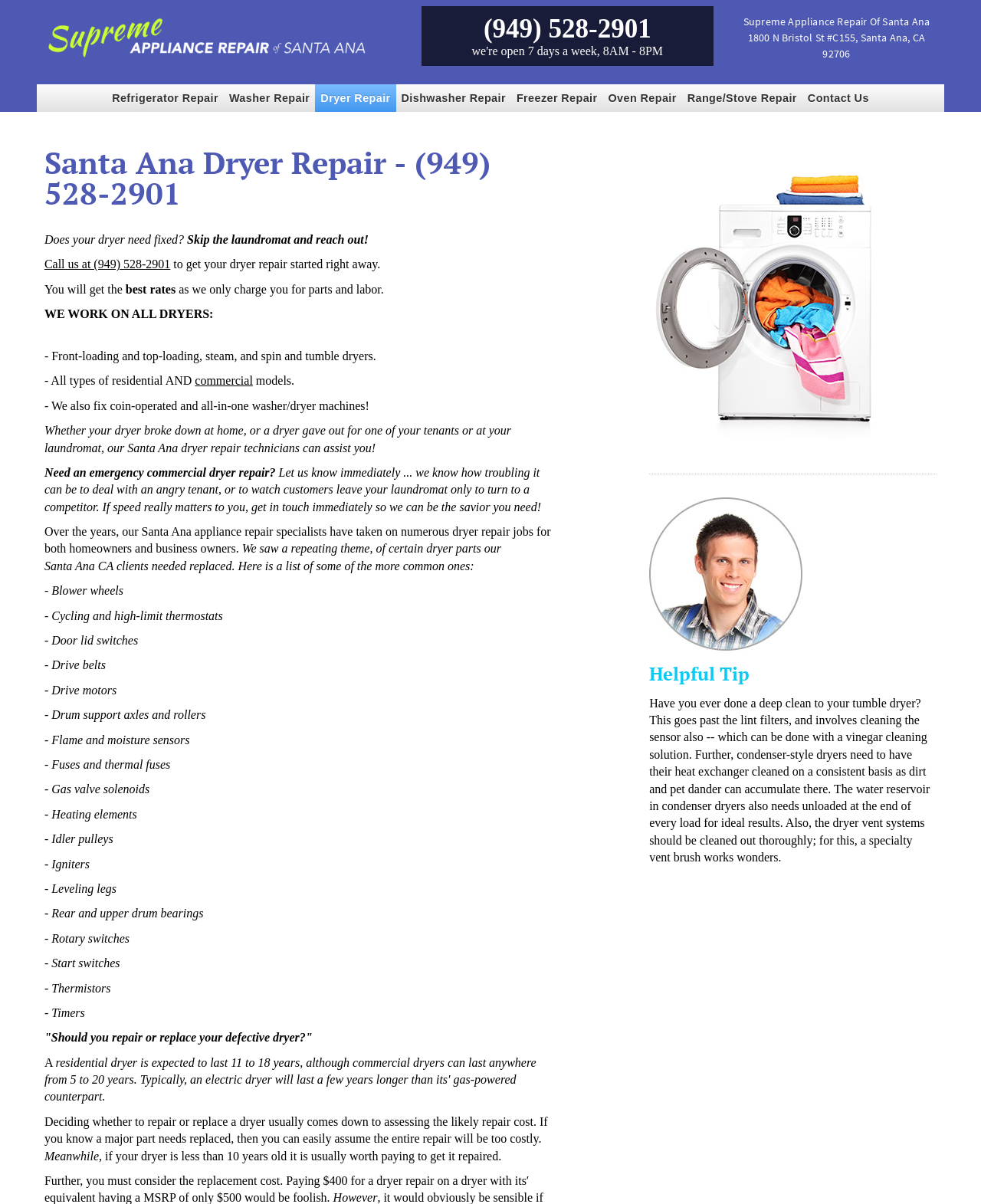Please respond in a single word or phrase: 
What types of dryers do the technicians repair?

All types